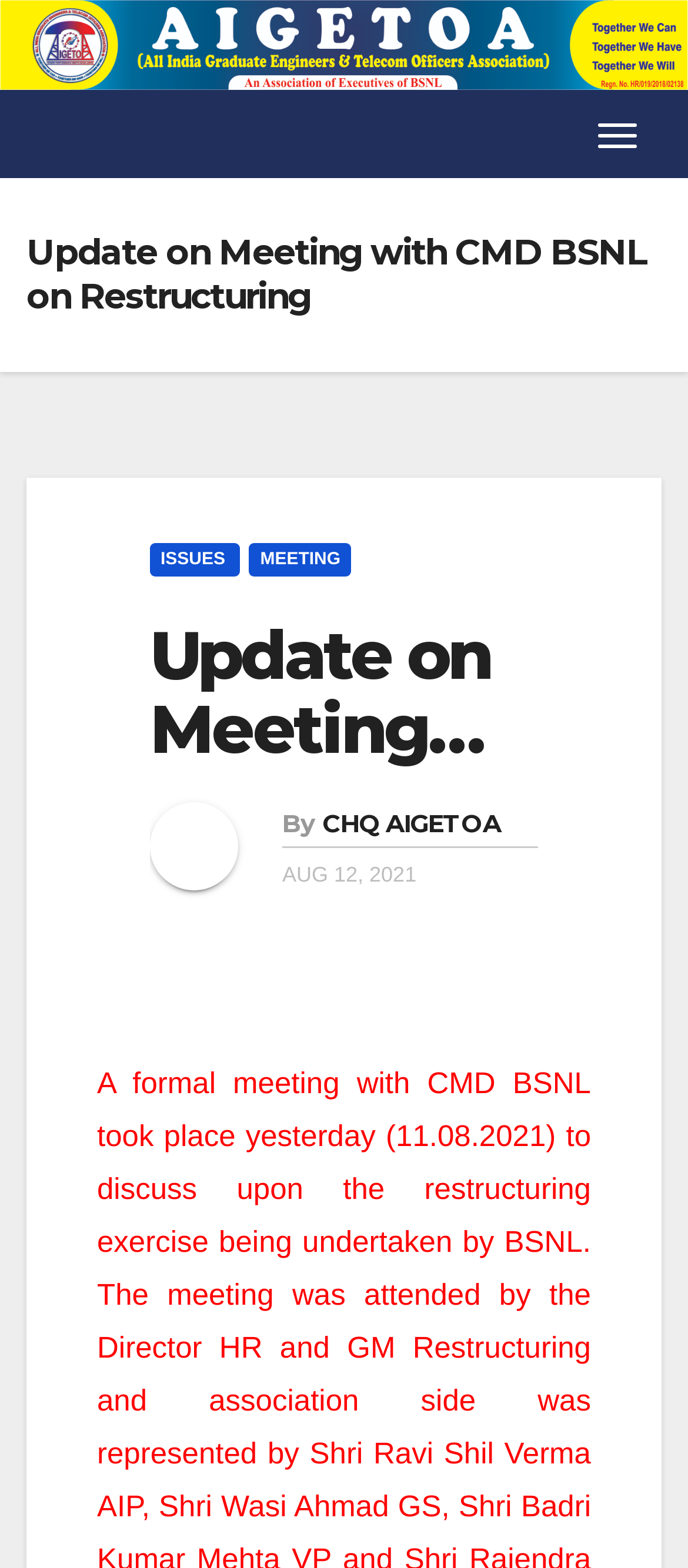What is the purpose of the button at the top right corner?
Please use the image to provide an in-depth answer to the question.

I found the purpose of the button at the top right corner by looking at the button element, which says 'Toggle Navigation'.